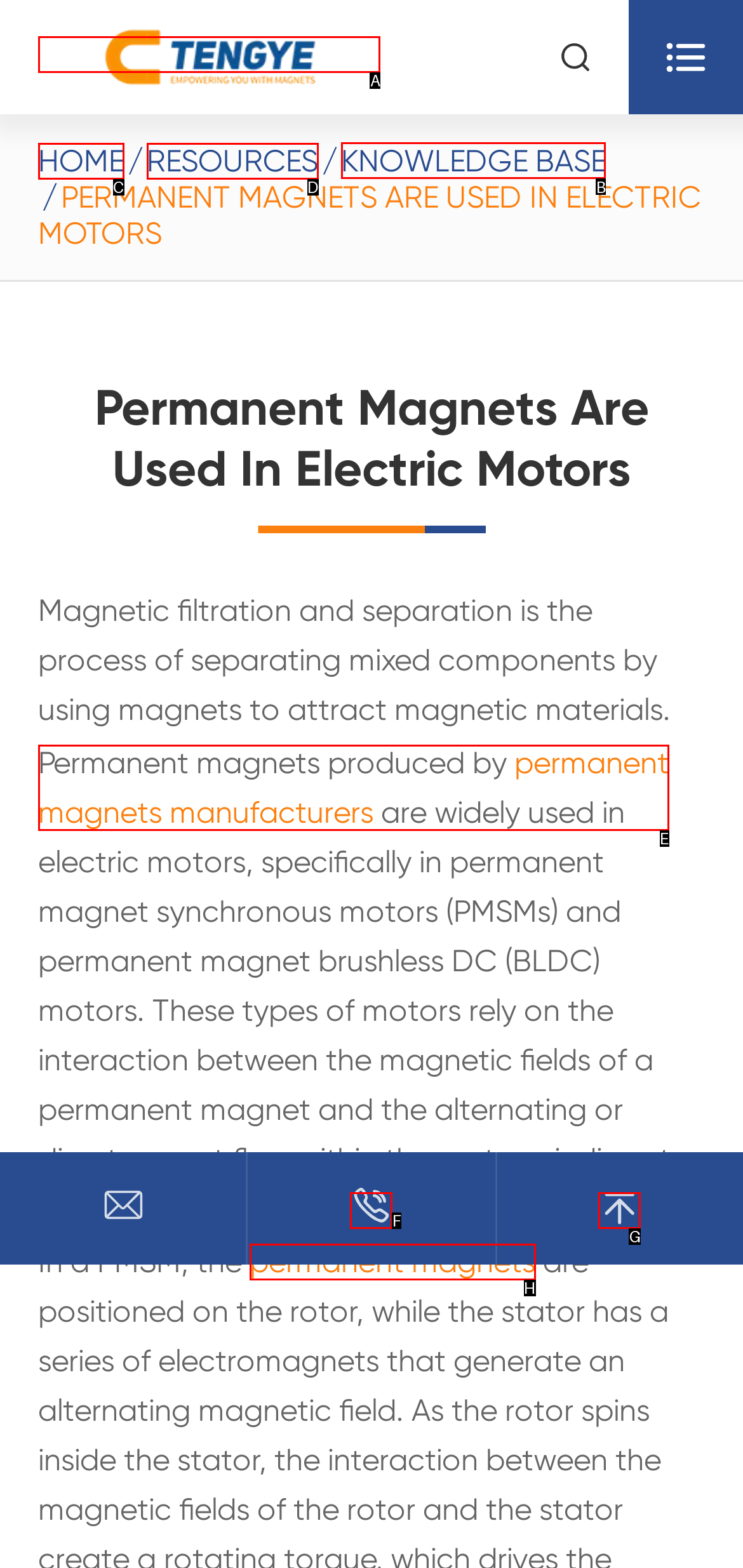Indicate the letter of the UI element that should be clicked to accomplish the task: learn about permanent magnets. Answer with the letter only.

B